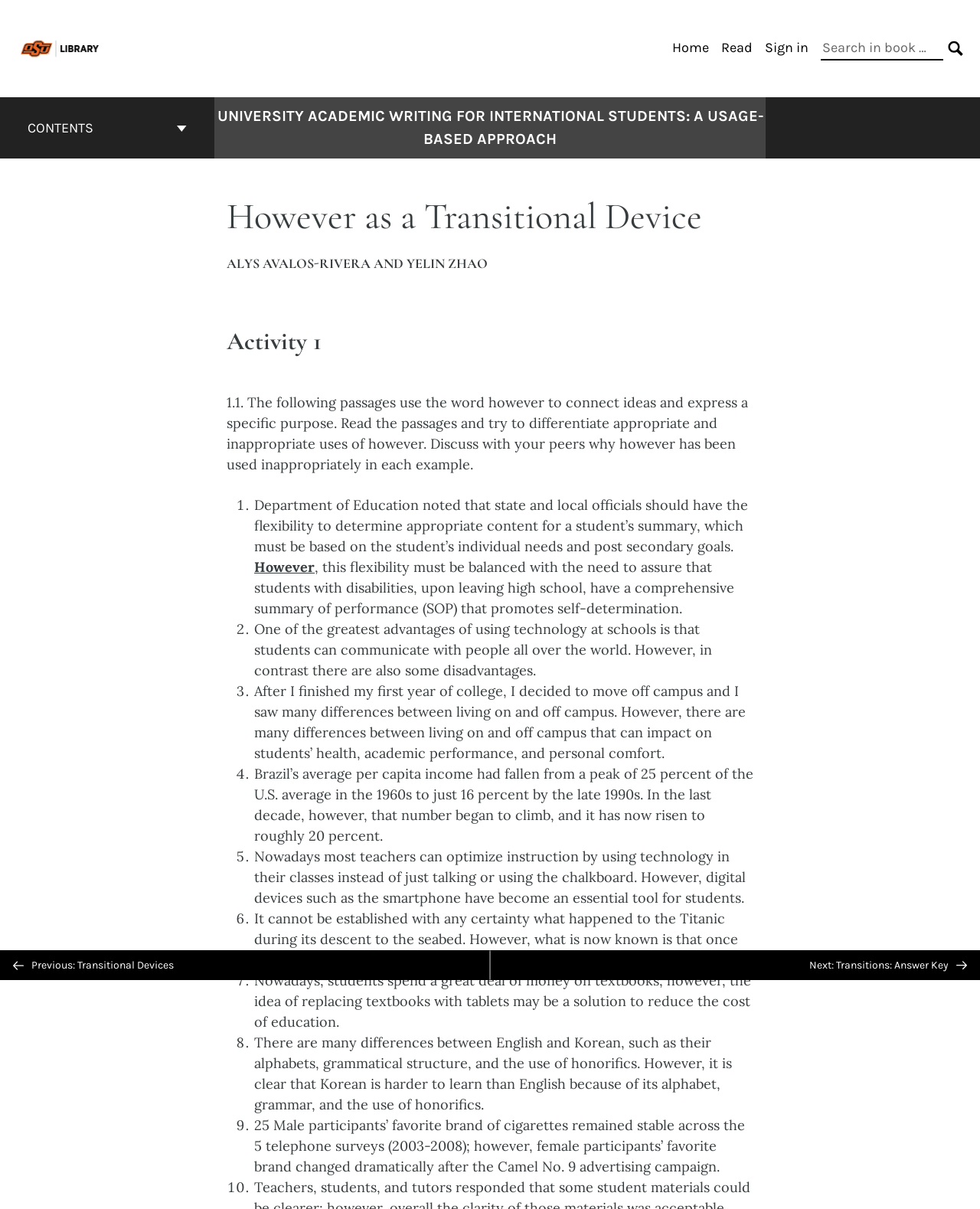Identify the bounding box coordinates of the part that should be clicked to carry out this instruction: "Click the 'BACK TO TOP' button".

[0.484, 0.756, 0.516, 0.781]